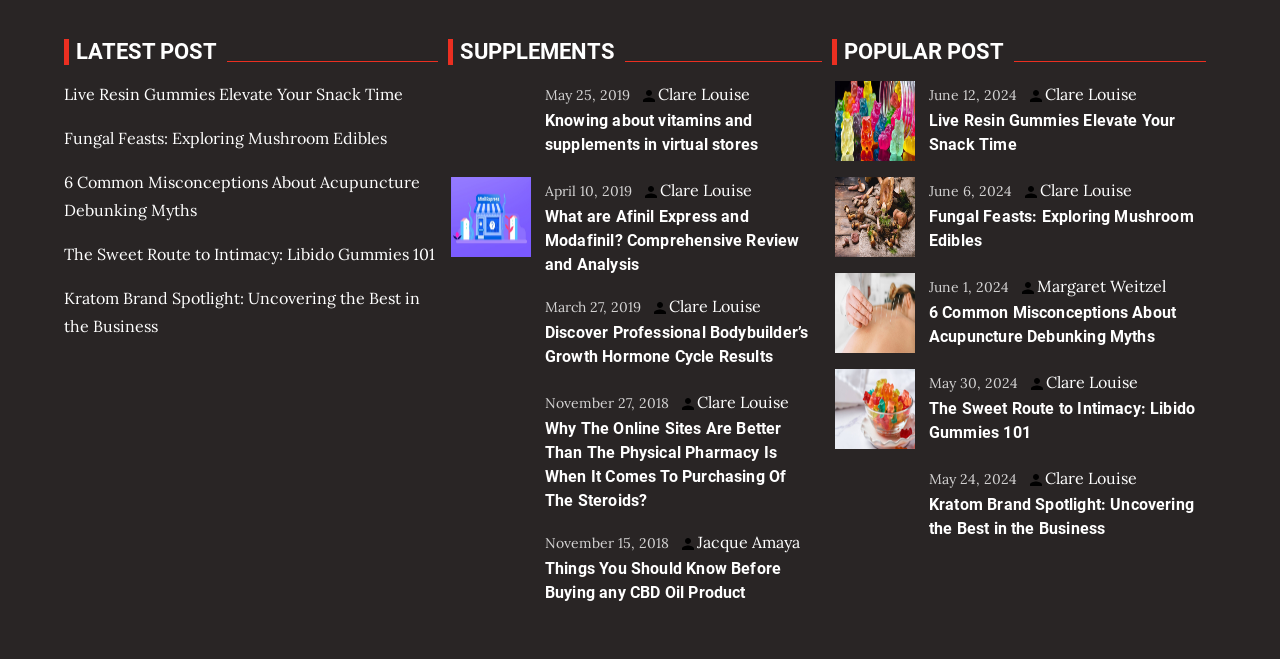What is the section title above the post 'Knowing about vitamins and supplements in virtual stores'?
Look at the image and provide a short answer using one word or a phrase.

SUPPLEMENTS